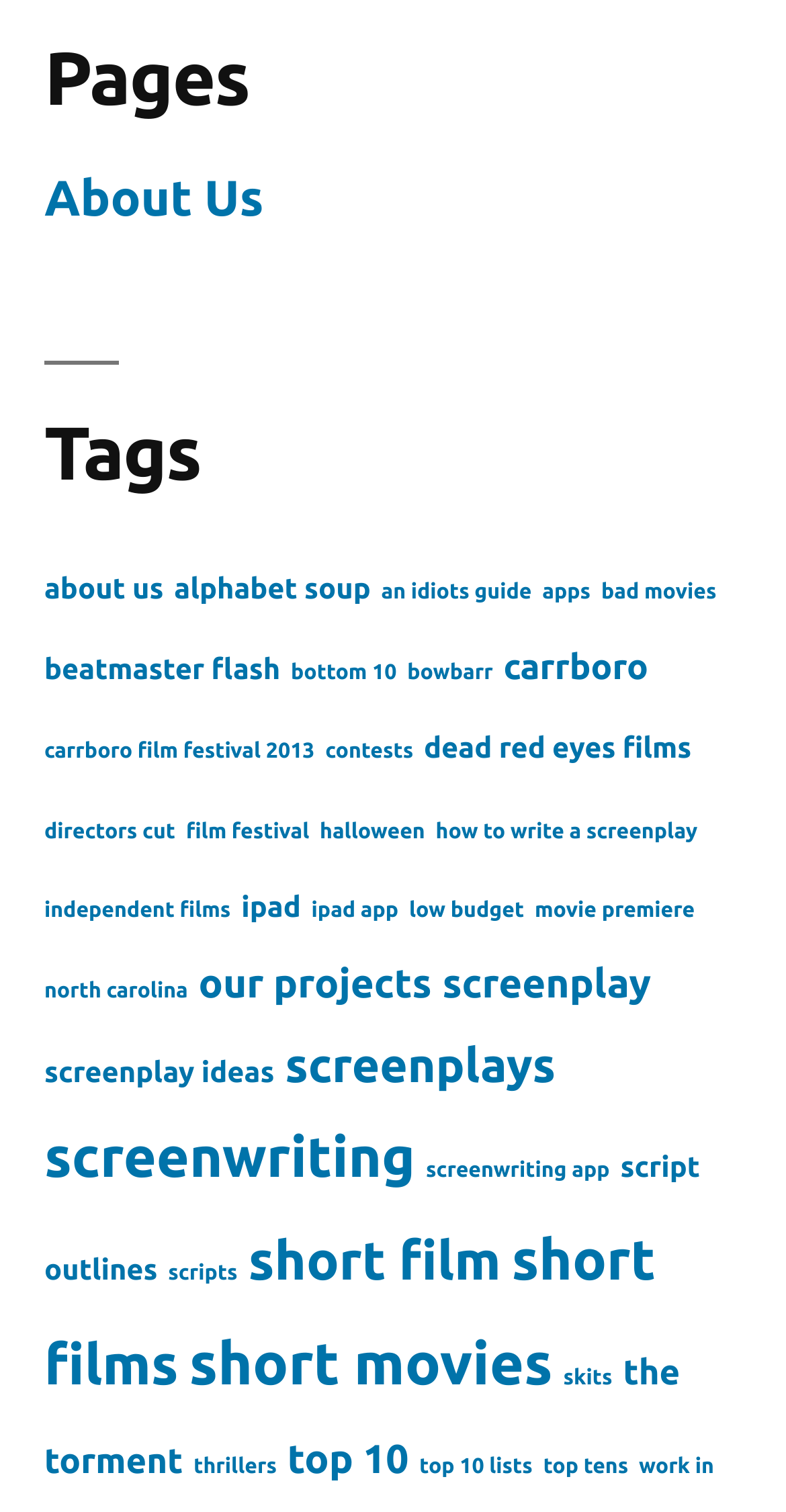Identify the bounding box for the described UI element: "an idiots guide".

[0.485, 0.384, 0.676, 0.4]